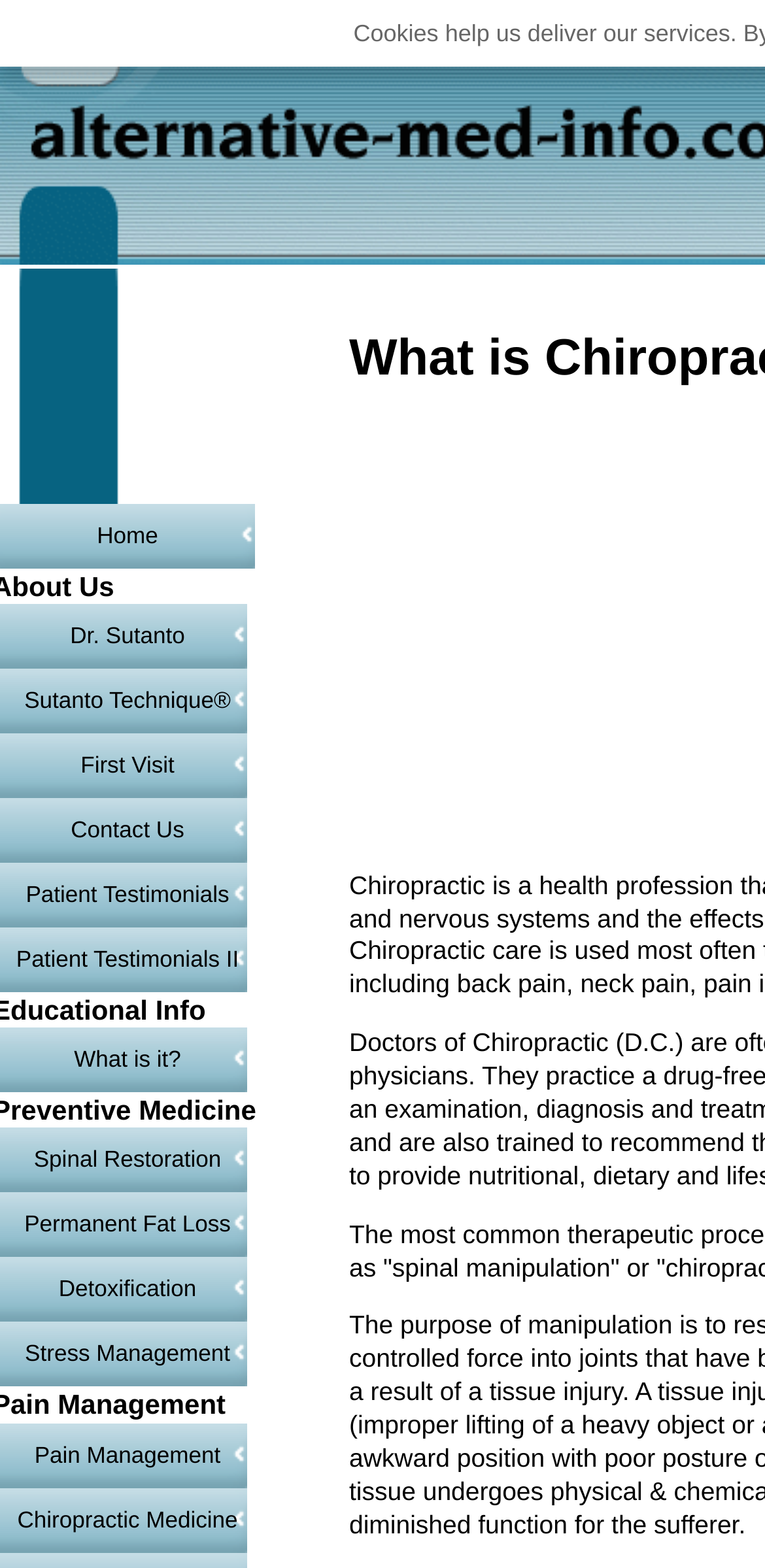Given the webpage screenshot and the description, determine the bounding box coordinates (top-left x, top-left y, bottom-right x, bottom-right y) that define the location of the UI element matching this description: aria-label="Advertisement" name="aswift_1" title="Advertisement"

[0.456, 0.267, 0.969, 0.517]